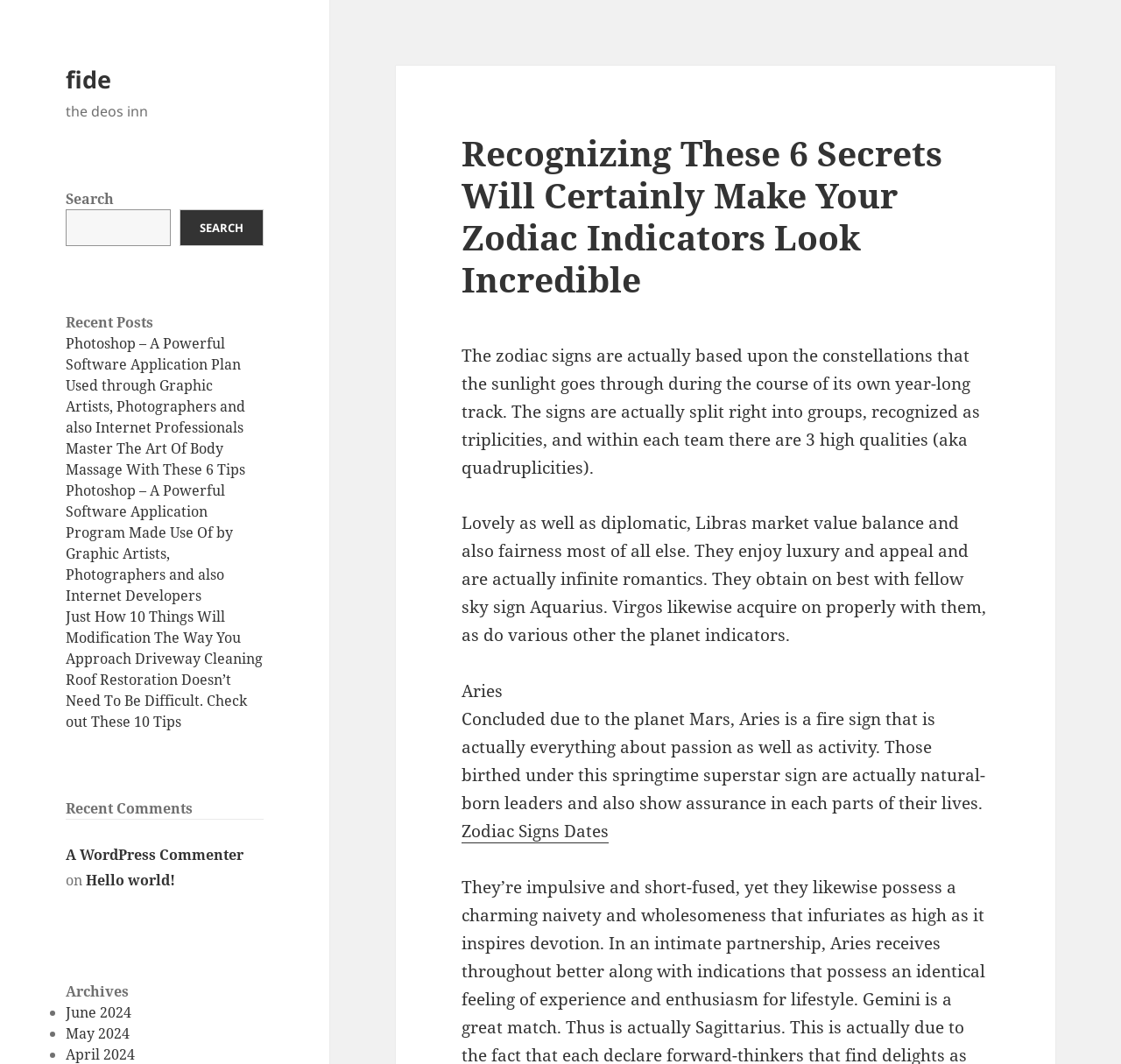Provide a brief response to the question using a single word or phrase: 
How many list markers are there in the Archives section?

2